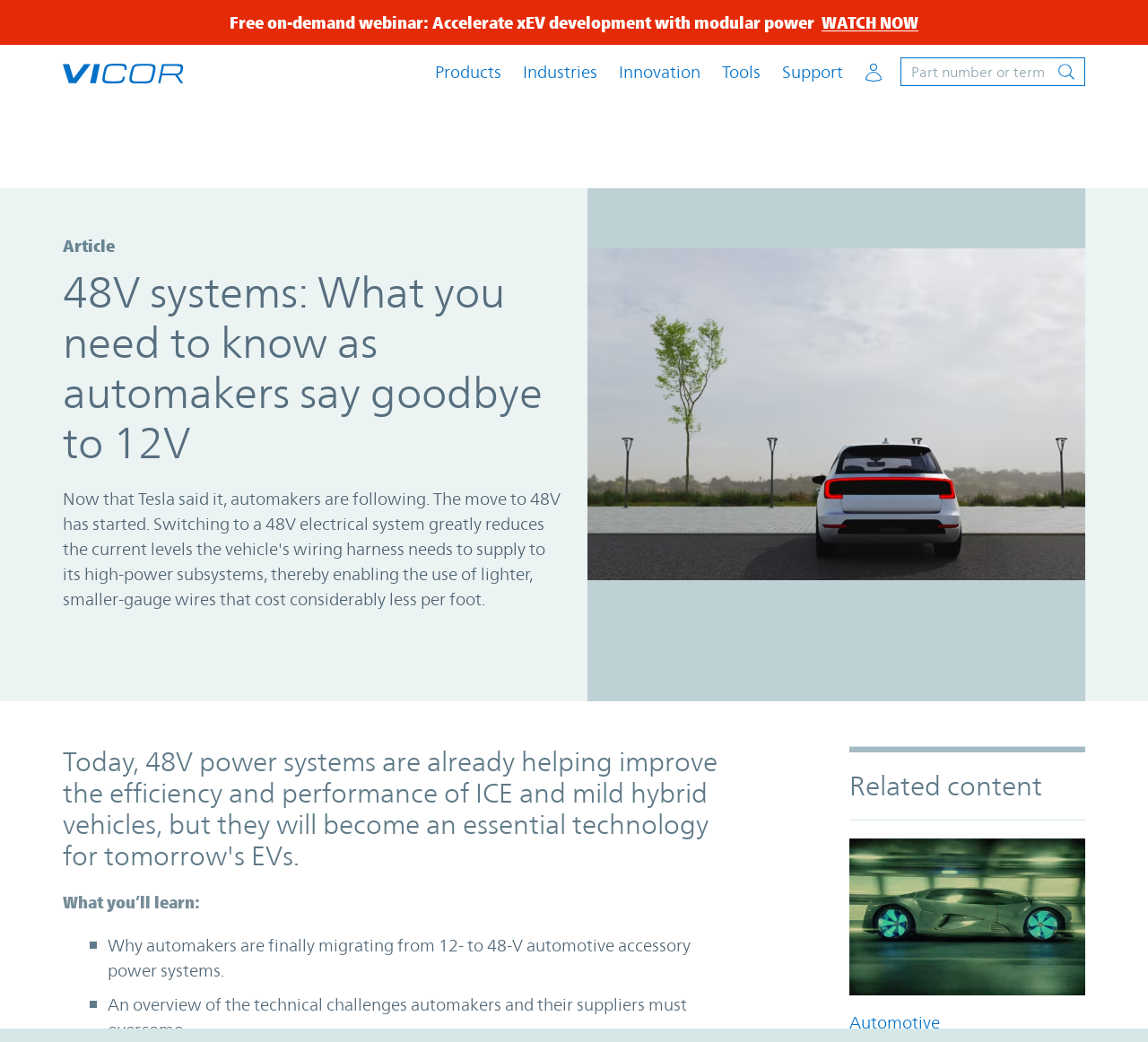Provide a thorough description of the webpage's content and layout.

The webpage is about 48V power systems in the automotive industry, specifically discussing the migration from 12V to 48V power systems. At the top, there is a link to skip to the main content. Below that, there is a promotional section with a static text announcing a free on-demand webinar about accelerating xEV development with modular power, accompanied by a "WATCH NOW" link. To the left of this section, the Vicor Modular Power Components official logo is displayed.

The top navigation bar has five buttons: "Products", "Industries", "Innovation", "Tools", and "Support", each with a dropdown menu. Next to these buttons, there is a link to access an account and a toggle site search button, which expands to a search form with a textbox to enter a part number or term.

The main content of the page is divided into sections. The first section has a heading "Article" and a subheading "48V systems: What you need to know as automakers say goodbye to 12V". Below this, there is a figure with an electric car image. The next section has a heading with a descriptive text about the benefits of 48V power systems in ICE and mild hybrid vehicles, as well as their importance for future EVs.

Following this, there are two sections with headings "What you’ll learn:" and a list of static text describing the topics that will be covered, including the reasons for migrating from 12- to 48-V automotive accessory power systems and the technical challenges that must be overcome.

A horizontal separator line divides the page, followed by a section with a heading "Related content" and a link to "hv battery conversion" with an accompanying image.